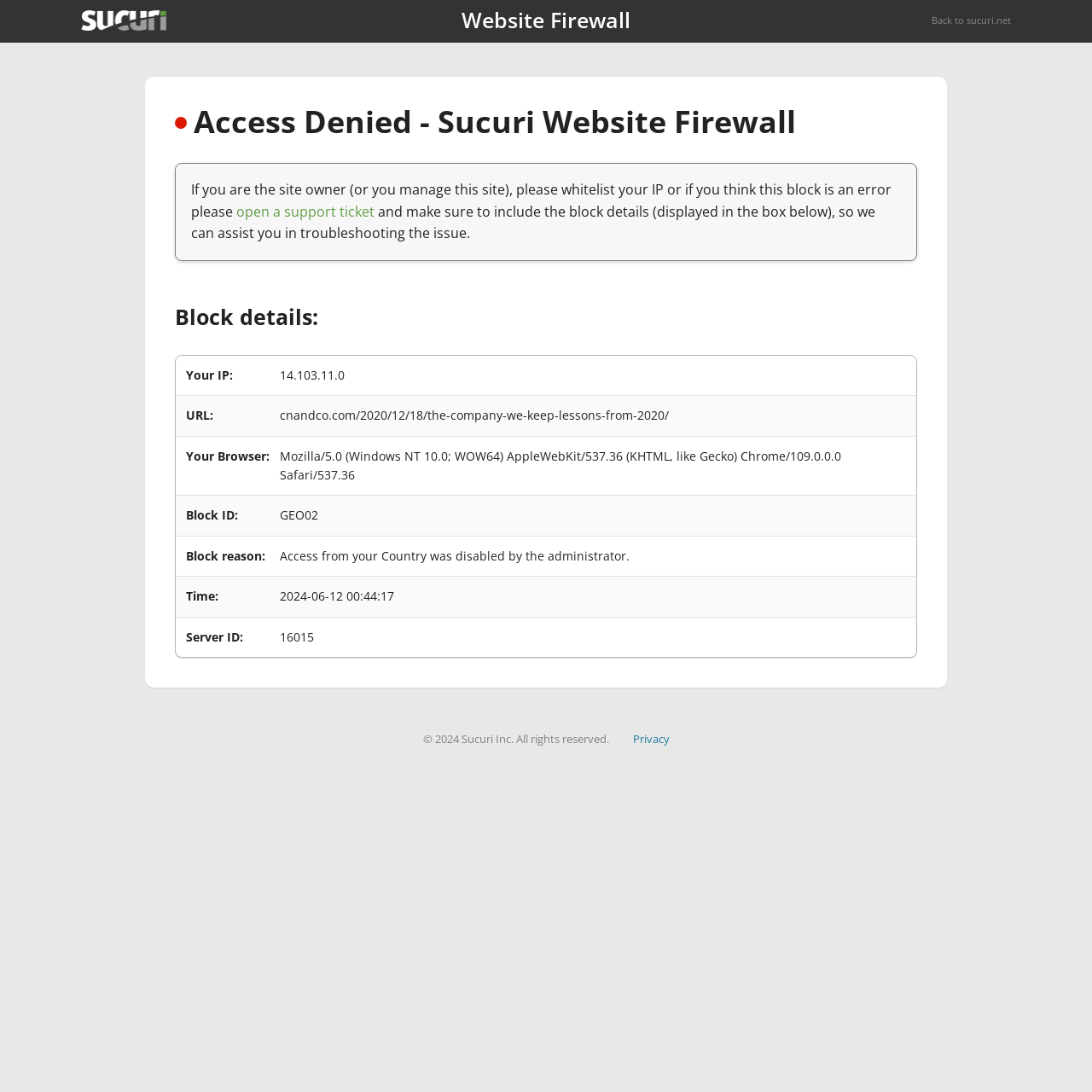Respond with a single word or short phrase to the following question: 
What is the copyright year of the webpage?

2024